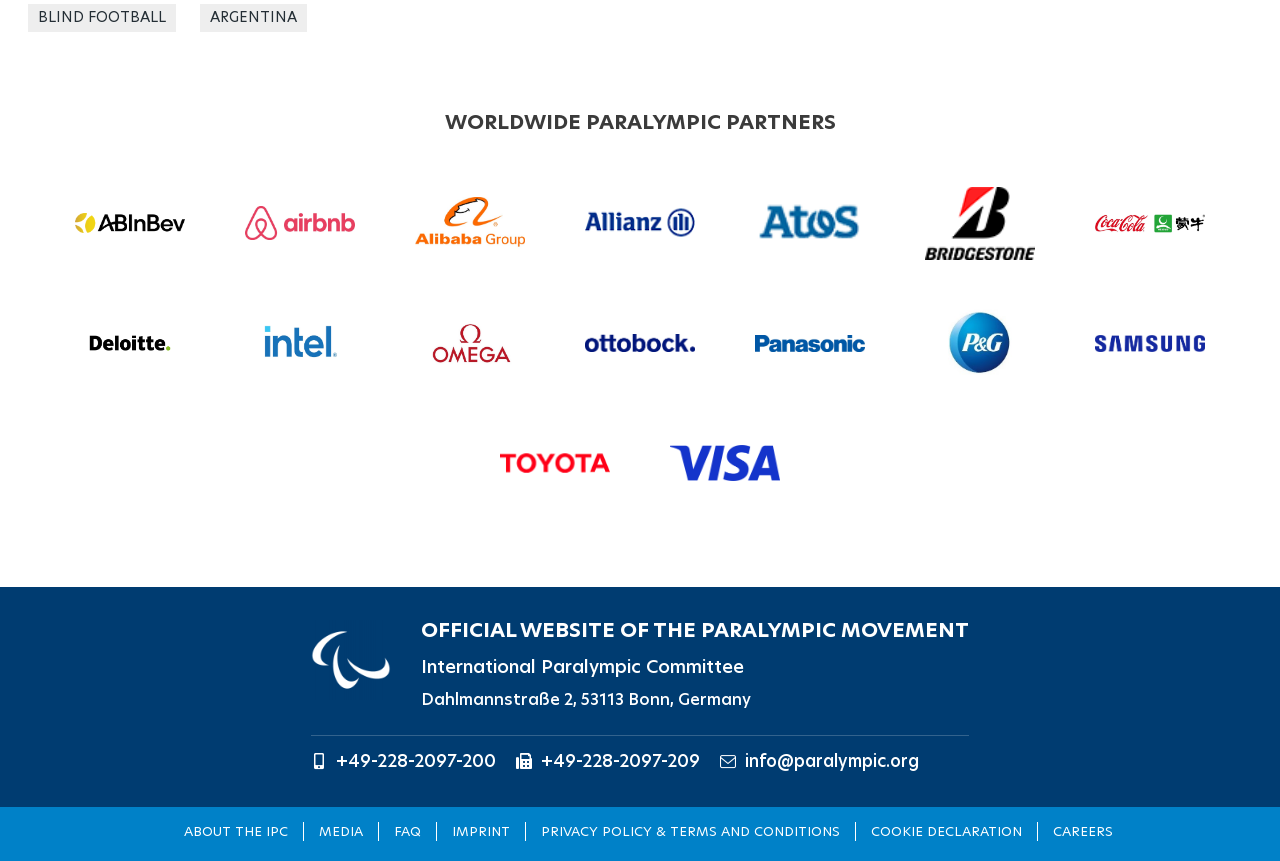Determine the bounding box coordinates for the area you should click to complete the following instruction: "Click on the link to Blind Football".

[0.022, 0.005, 0.153, 0.037]